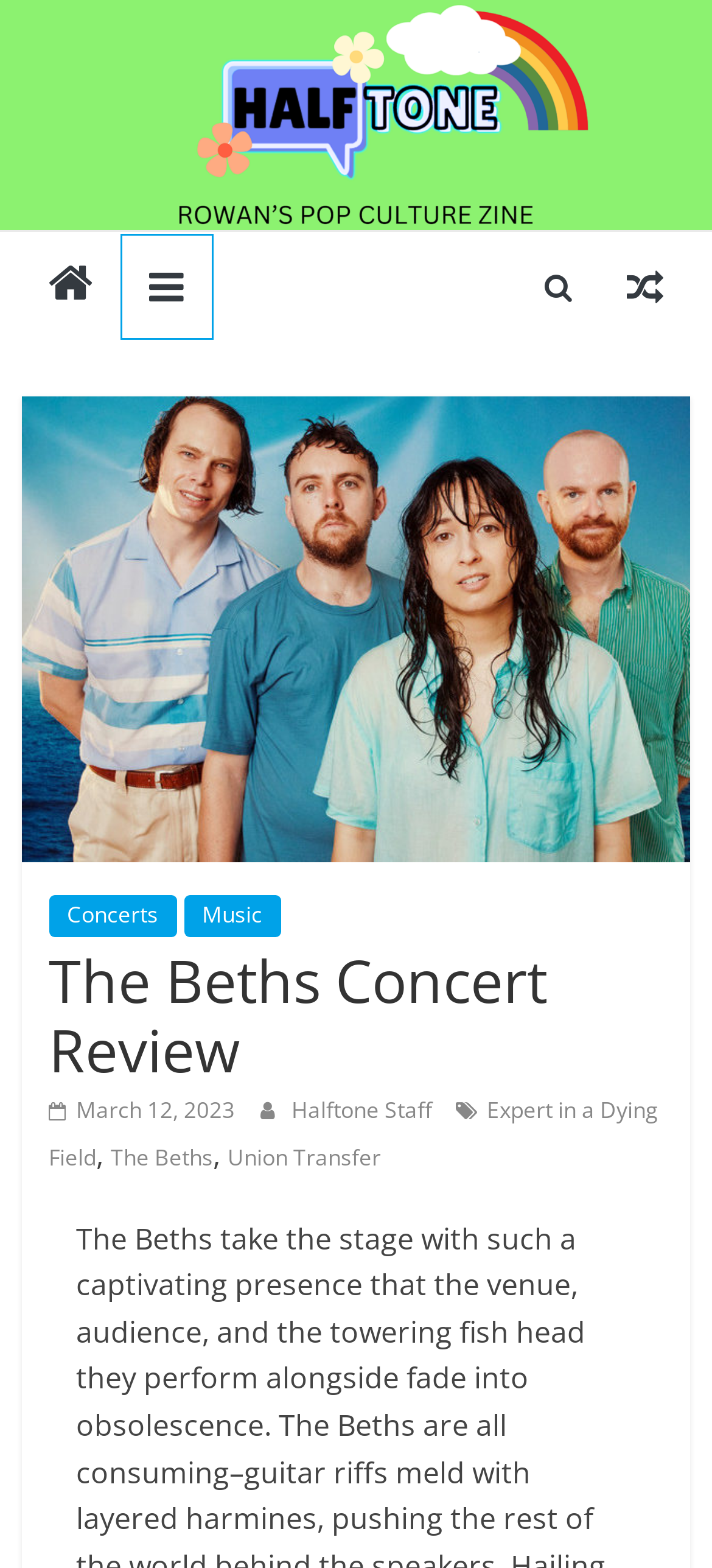Determine the bounding box coordinates of the clickable area required to perform the following instruction: "read The Beths Concert Review". The coordinates should be represented as four float numbers between 0 and 1: [left, top, right, bottom].

[0.068, 0.597, 0.932, 0.693]